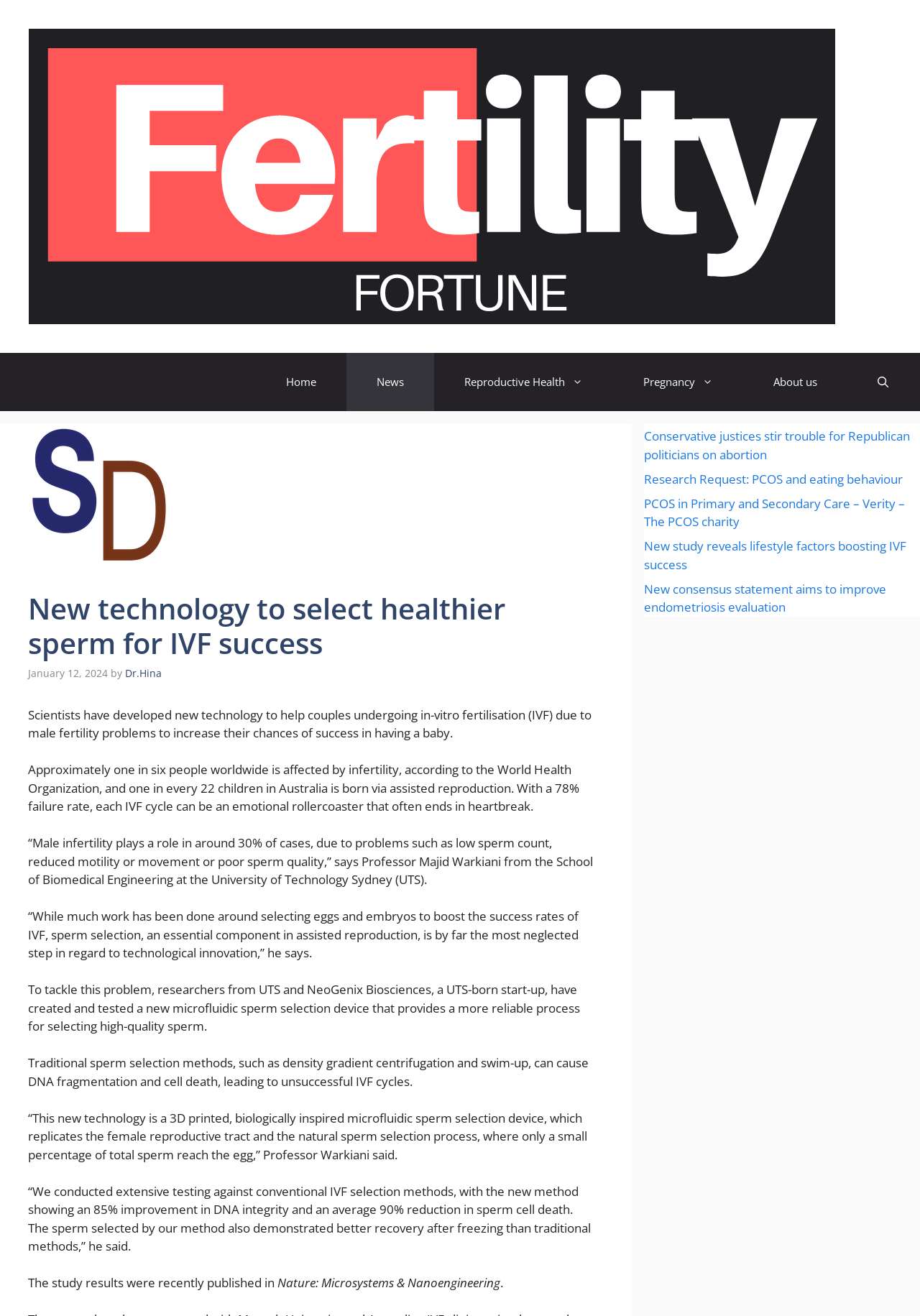Find the bounding box coordinates for the HTML element specified by: "Pregnancy".

[0.666, 0.268, 0.808, 0.312]